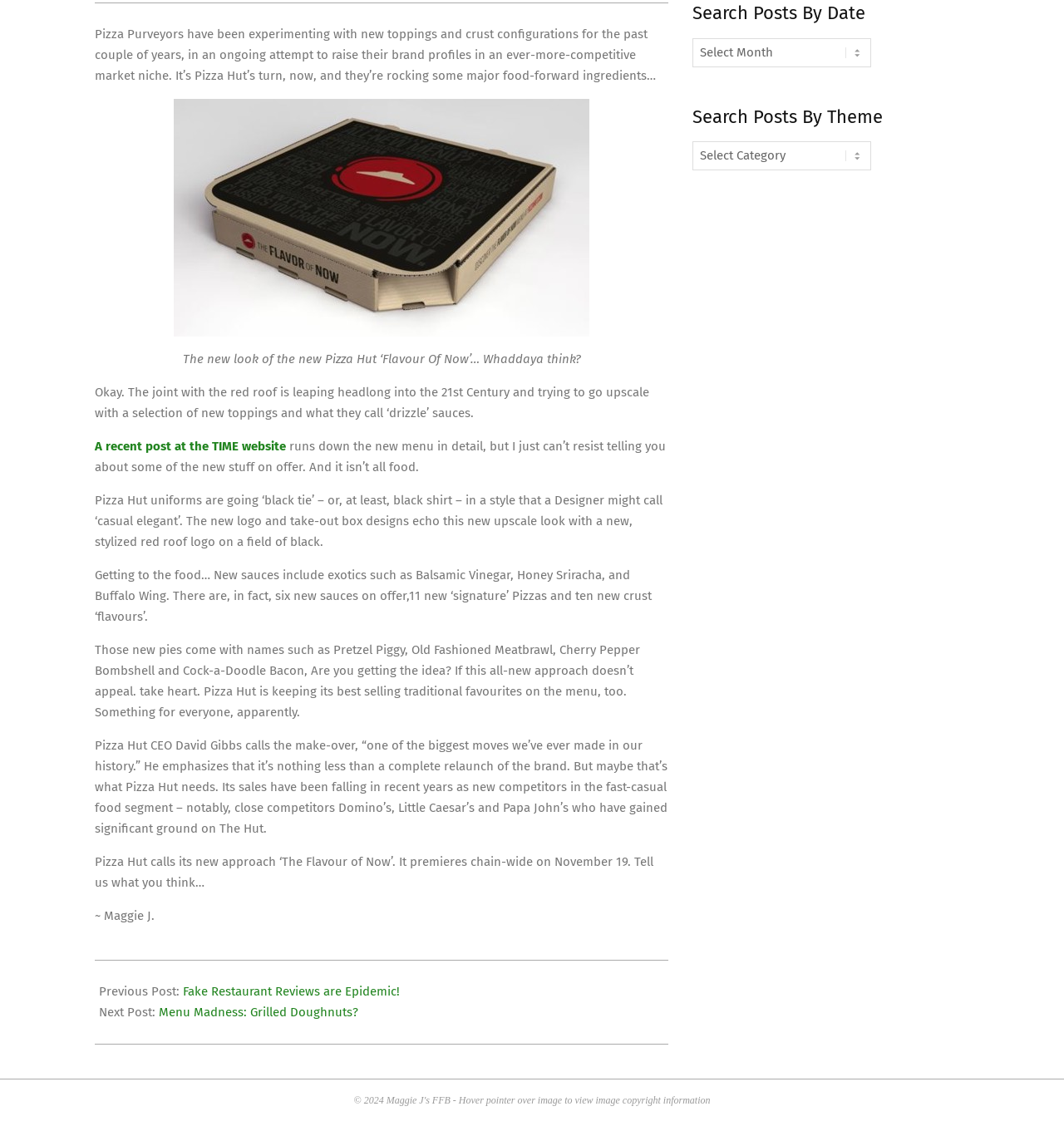Using the element description Fake Restaurant Reviews are Epidemic!, predict the bounding box coordinates for the UI element. Provide the coordinates in (top-left x, top-left y, bottom-right x, bottom-right y) format with values ranging from 0 to 1.

[0.172, 0.874, 0.376, 0.887]